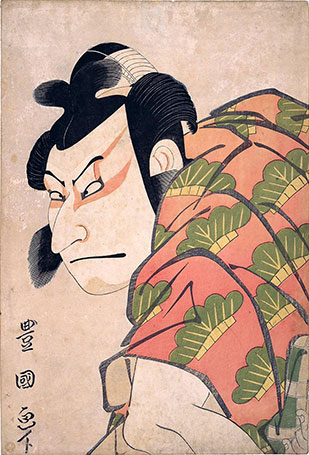What is the name of the play in which Matsuômaru appears?
Using the image as a reference, answer the question in detail.

According to the caption, the actor Nakamura Nakazô II is portrayed as Matsuômaru in the play 'Sugawara denju tenarai kagami', which was staged in 1796.